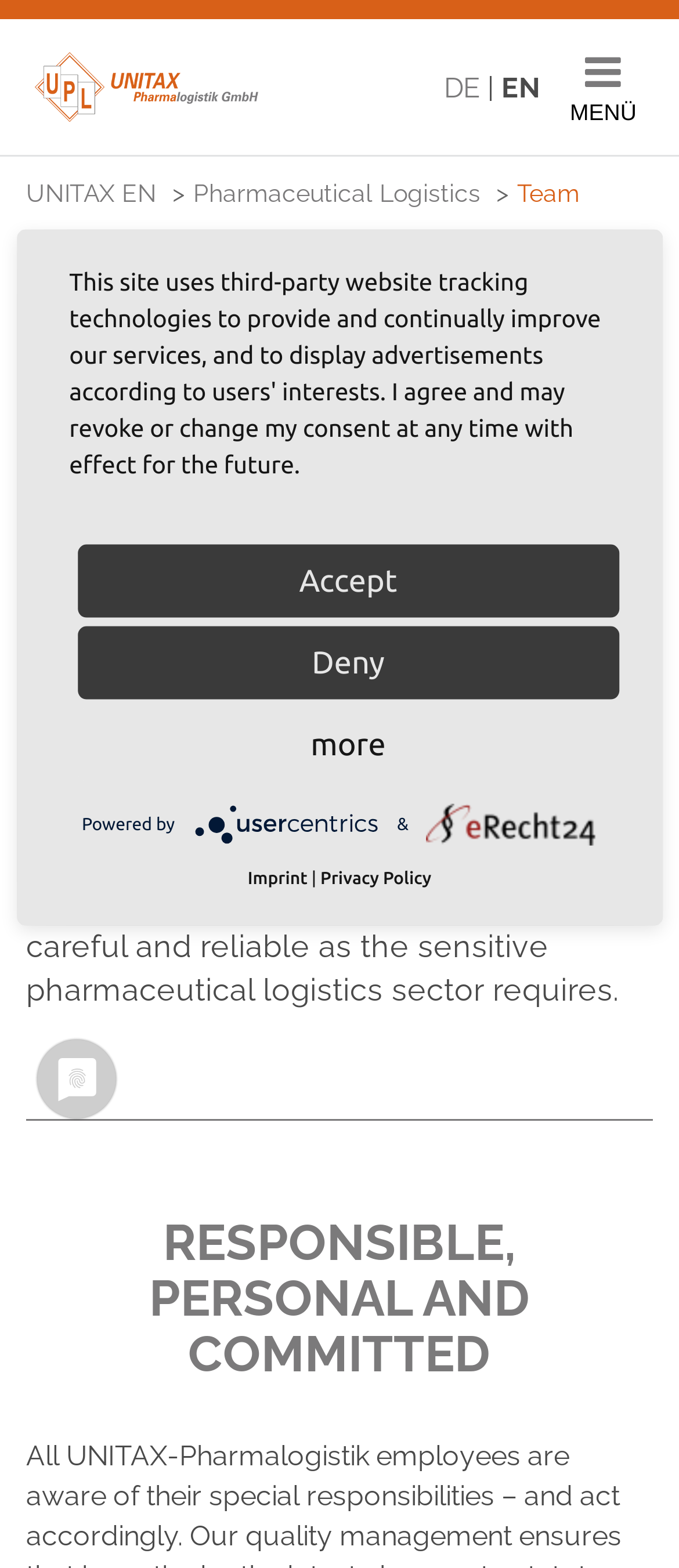Please respond to the question with a concise word or phrase:
What is the goal of the employees?

Customer satisfaction